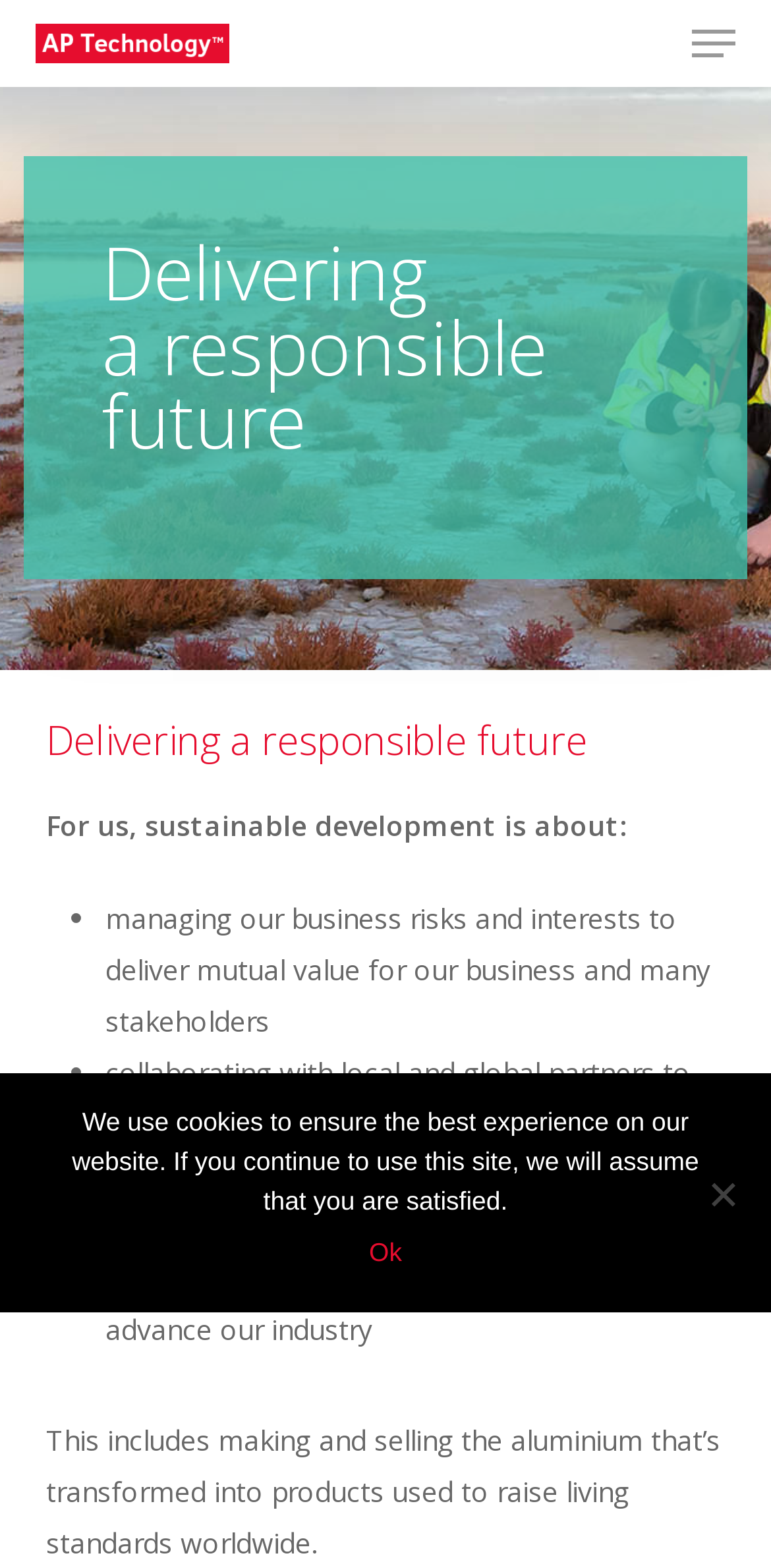Please identify the bounding box coordinates of the element that needs to be clicked to perform the following instruction: "Learn more about Sustainable development".

[0.682, 0.533, 0.933, 0.593]